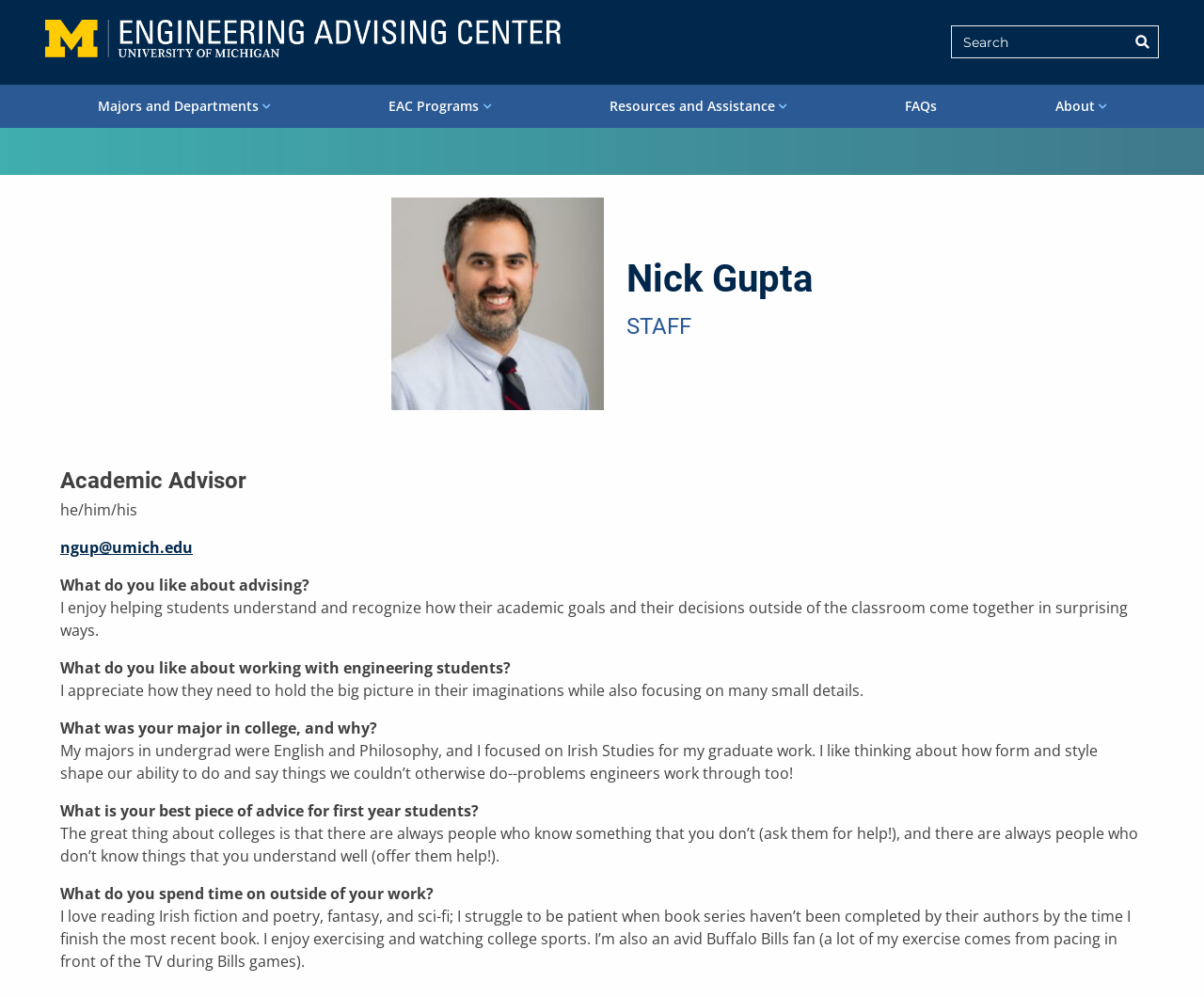Using the format (top-left x, top-left y, bottom-right x, bottom-right y), provide the bounding box coordinates for the described UI element. All values should be floating point numbers between 0 and 1: name="q" placeholder="Search"

[0.79, 0.026, 0.962, 0.059]